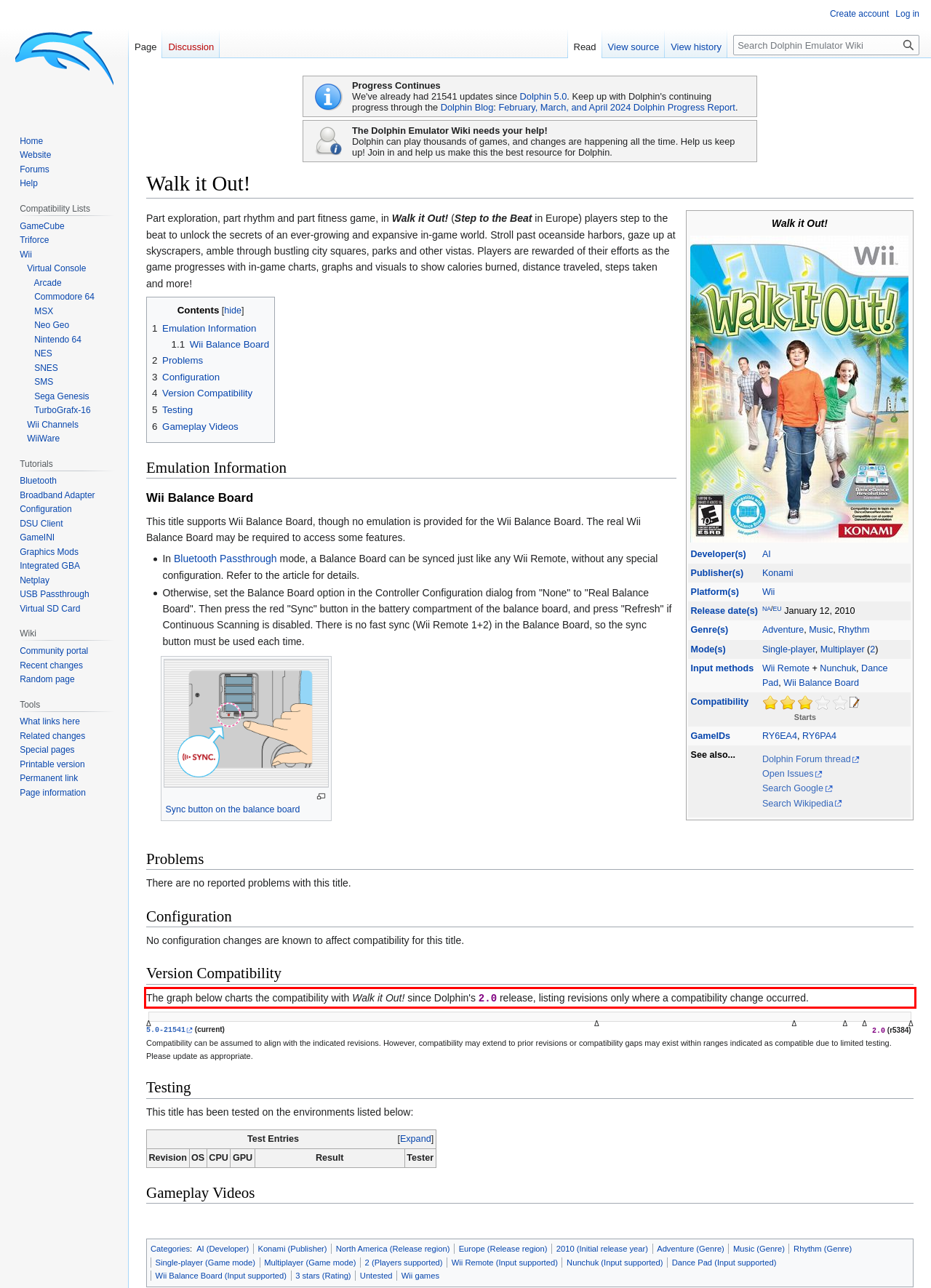Look at the provided screenshot of the webpage and perform OCR on the text within the red bounding box.

The graph below charts the compatibility with Walk it Out! since Dolphin's 2.0 release, listing revisions only where a compatibility change occurred.